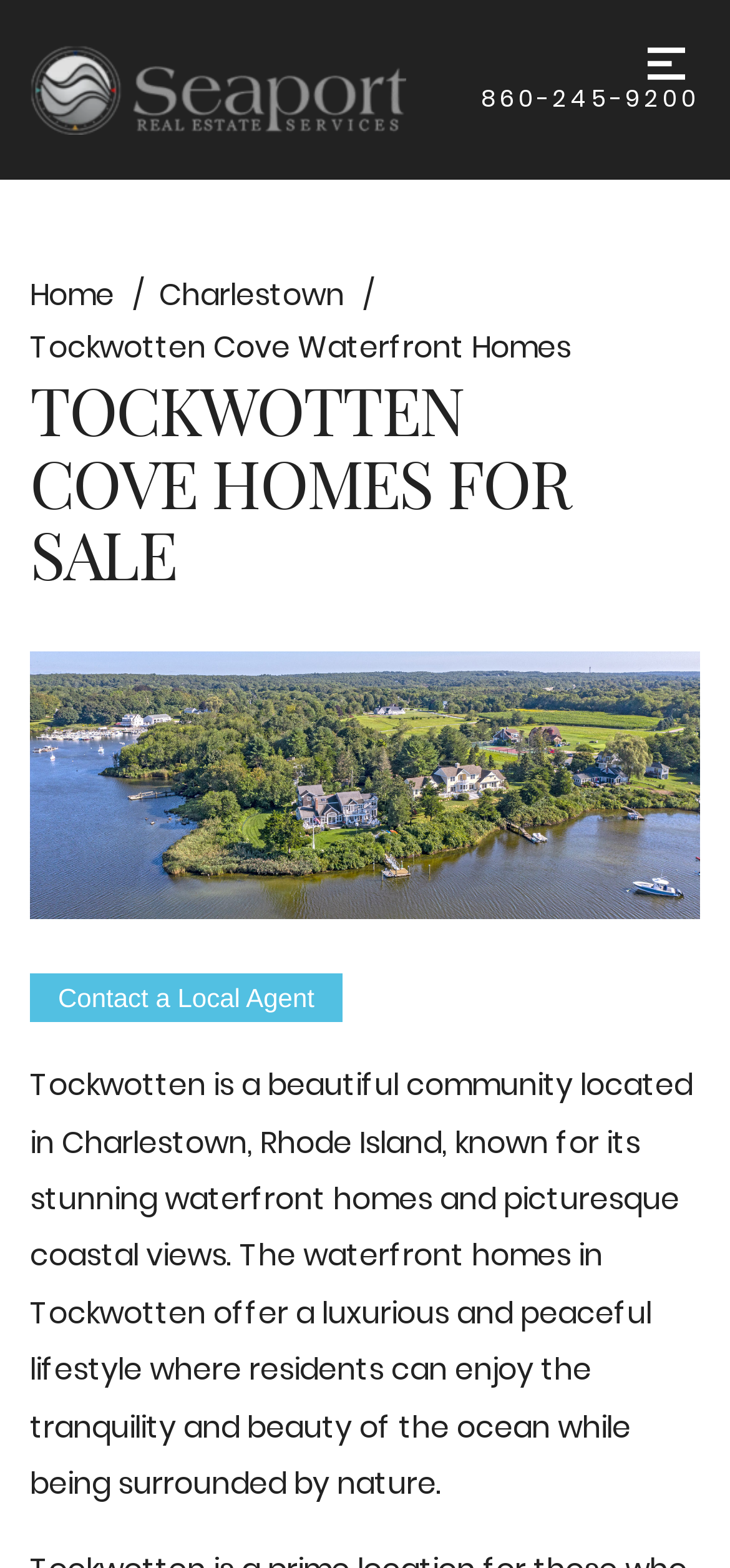Refer to the image and offer a detailed explanation in response to the question: What is the purpose of the 'Contact a Local Agent' link?

The link 'Contact a Local Agent' is likely intended to allow users to get in touch with a local real estate agent who can assist them with their queries or provide more information about the properties featured on the webpage.